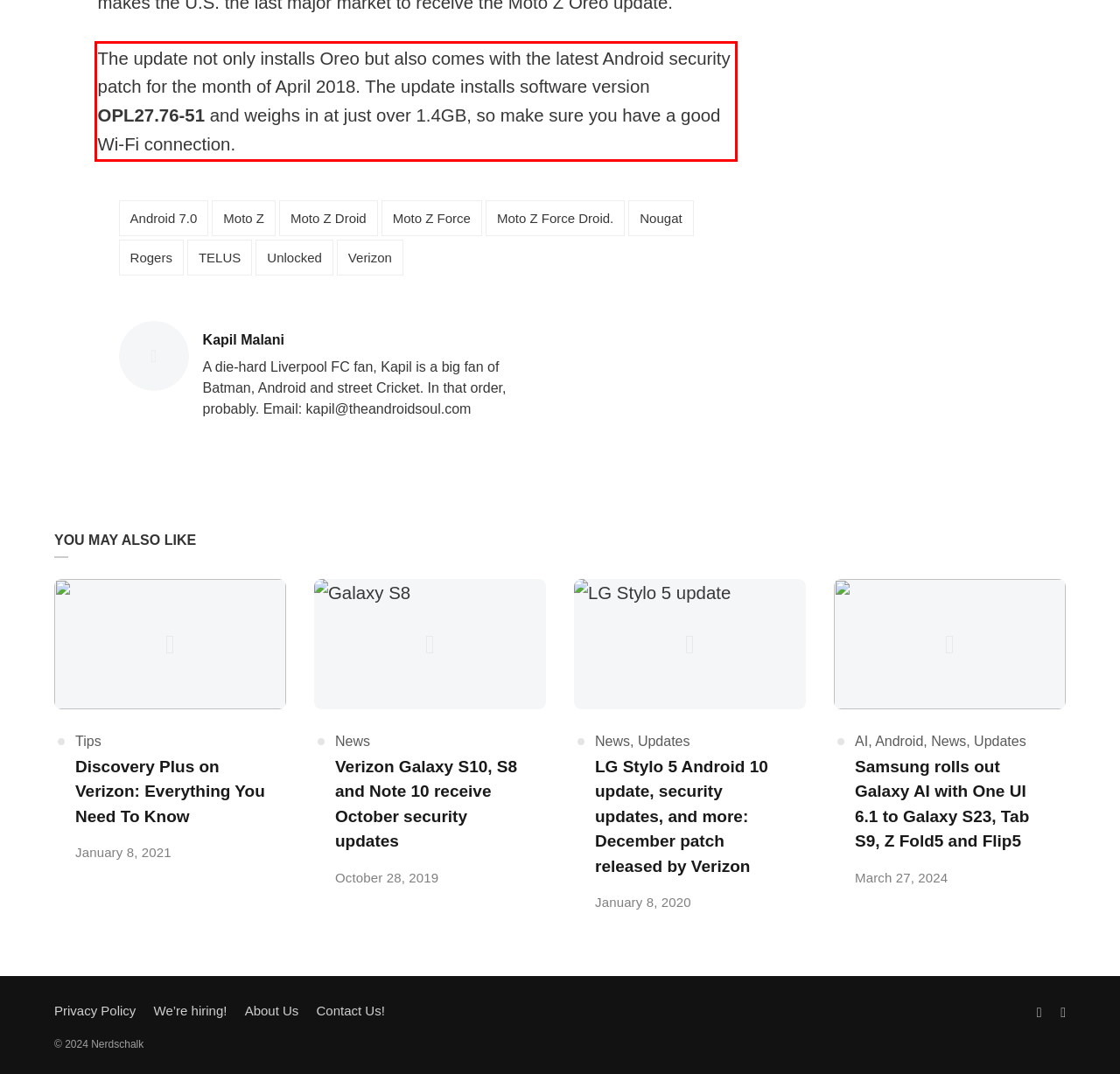Perform OCR on the text inside the red-bordered box in the provided screenshot and output the content.

The update not only installs Oreo but also comes with the latest Android security patch for the month of April 2018. The update installs software version OPL27.76-51 and weighs in at just over 1.4GB, so make sure you have a good Wi-Fi connection.